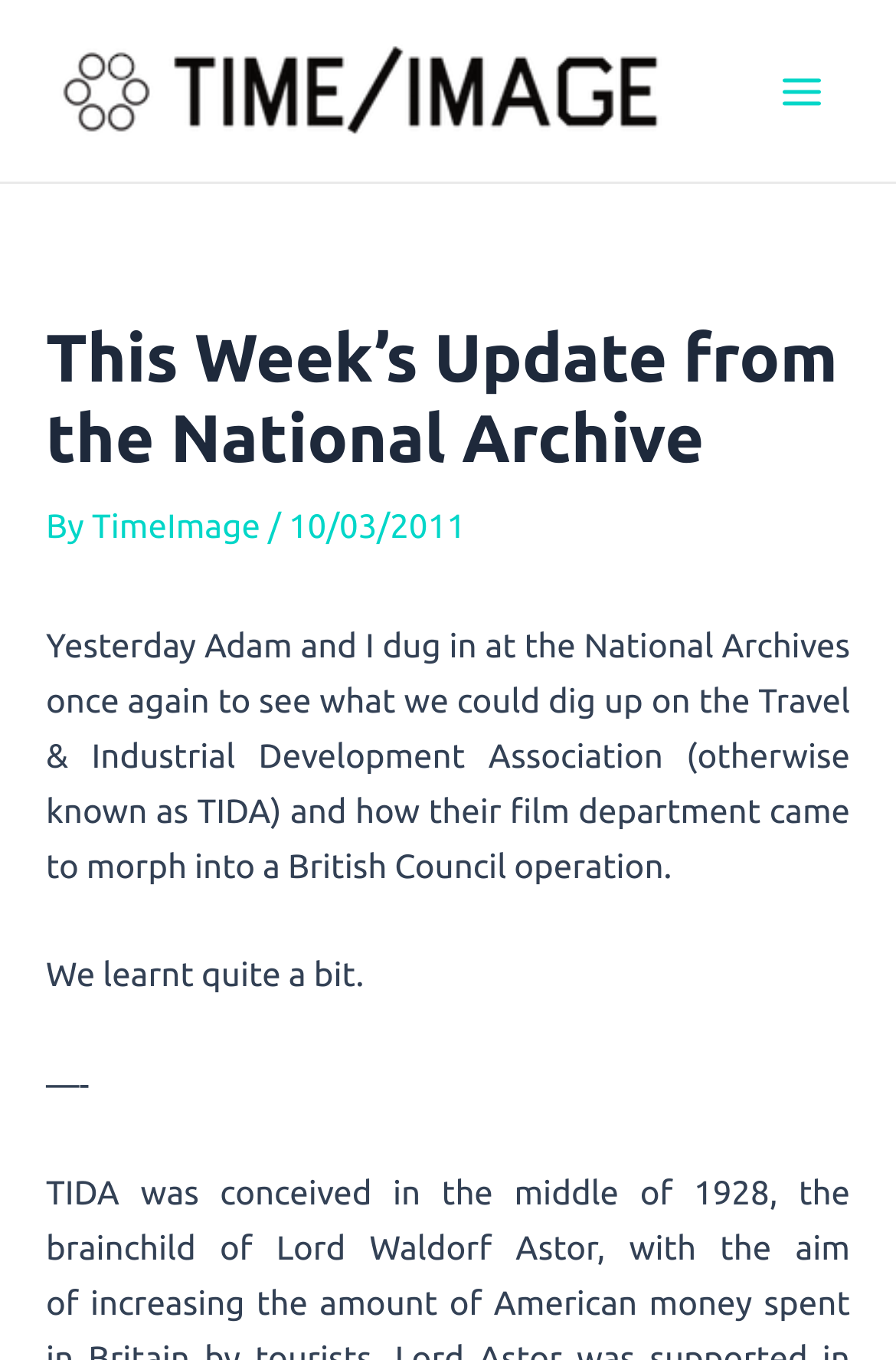Provide a thorough description of the webpage you see.

The webpage appears to be a blog post or article from the National Archive, specifically from the TIME/IMAGE section. At the top left of the page, there is a link to TIME/IMAGE, accompanied by an image with the same title. 

To the top right, there is a button labeled "Main Menu" with an image icon. Below the button, there is a header section that spans the width of the page. The header contains the title "This Week’s Update from the National Archive" in a large font, followed by the text "By" and a link to "TimeImage" with a slash in between. The date "10/03/2011" is also present in the header section.

The main content of the page is a block of text that describes the author's experience digging through the National Archives to research the Travel & Industrial Development Association (TIDA) and its film department's transformation into a British Council operation. The text is divided into three paragraphs, with the first paragraph being the longest and most descriptive. The second paragraph is shorter and summarizes the findings, while the third paragraph is just a dash.